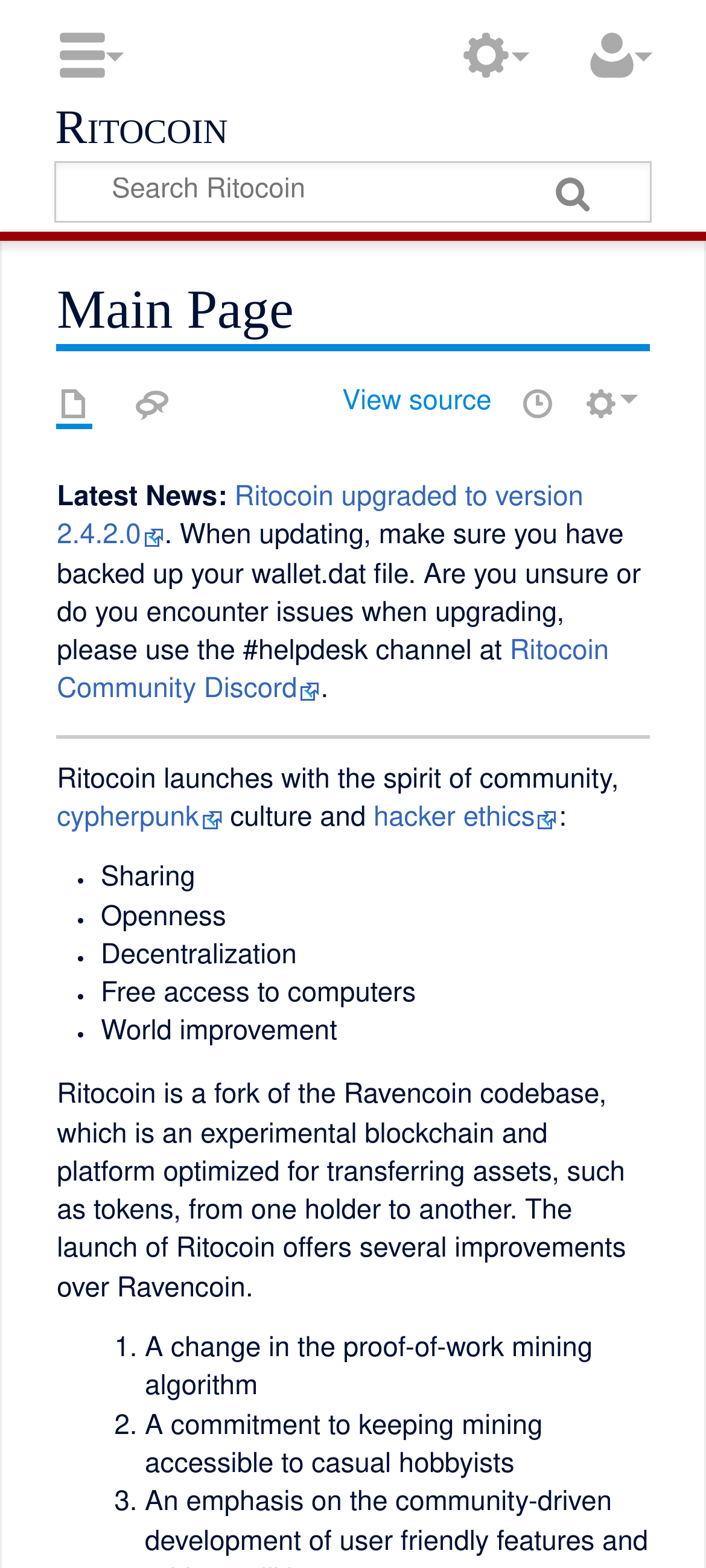Provide an in-depth caption for the webpage.

The webpage is the Ritocoin Wiki, run by the RITO community. At the top, there is a heading "Anonymous" and a link to "Ritocoin" on the left, followed by a search box and a "Go" button on the right. Below this, there is a main heading "Main Page" and three navigation sections: "Namespaces", "More", and "Page actions". The "Namespaces" section contains links to "Main page" and "Discussion", while the "Page actions" section has links to "View source" and "History".

The main content of the page starts with a heading "Latest News:" followed by a link to an article about Ritocoin being upgraded to version 2.4.2.0, along with a warning to back up wallet.dat files. There is also a link to the Ritocoin Community Discord channel. Below this, there is a separator line, followed by a paragraph of text describing the spirit of Ritocoin, which is based on cypherpunk culture and hacker ethics.

The next section is a list of bullet points, each starting with a "•" symbol, which describe the values of Ritocoin, including sharing, openness, decentralization, free access to computers, and world improvement. After this, there is a long paragraph of text explaining that Ritocoin is a fork of the Ravencoin codebase and lists several improvements it offers, including changes to the proof-of-work mining algorithm and a commitment to keeping mining accessible to casual hobbyists.

On the left side of the page, there are two headings, "Navigation" and "Wiki tools", which are not directly related to the main content.